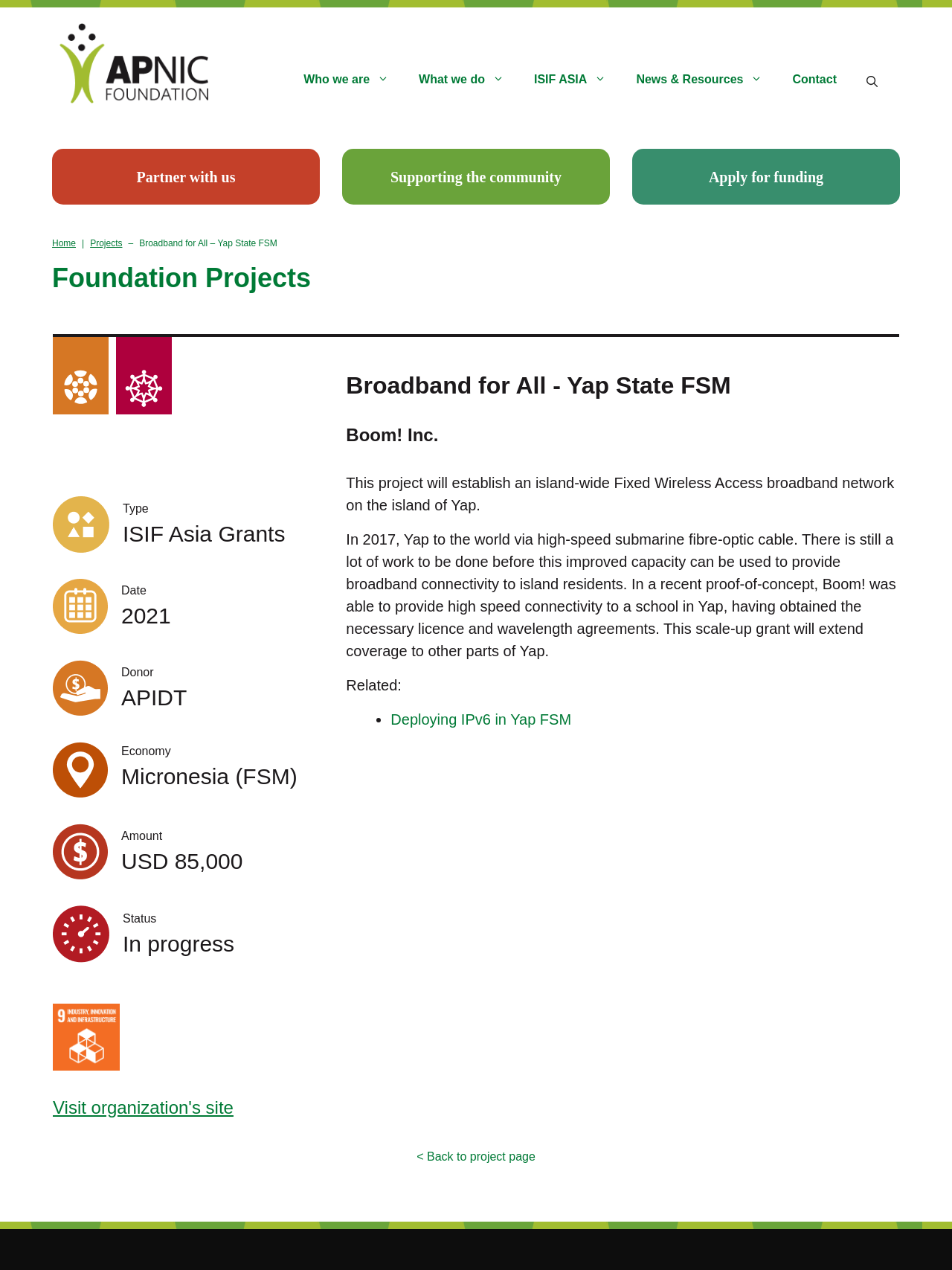Please find the bounding box coordinates (top-left x, top-left y, bottom-right x, bottom-right y) in the screenshot for the UI element described as follows: Contact

[0.817, 0.052, 0.895, 0.077]